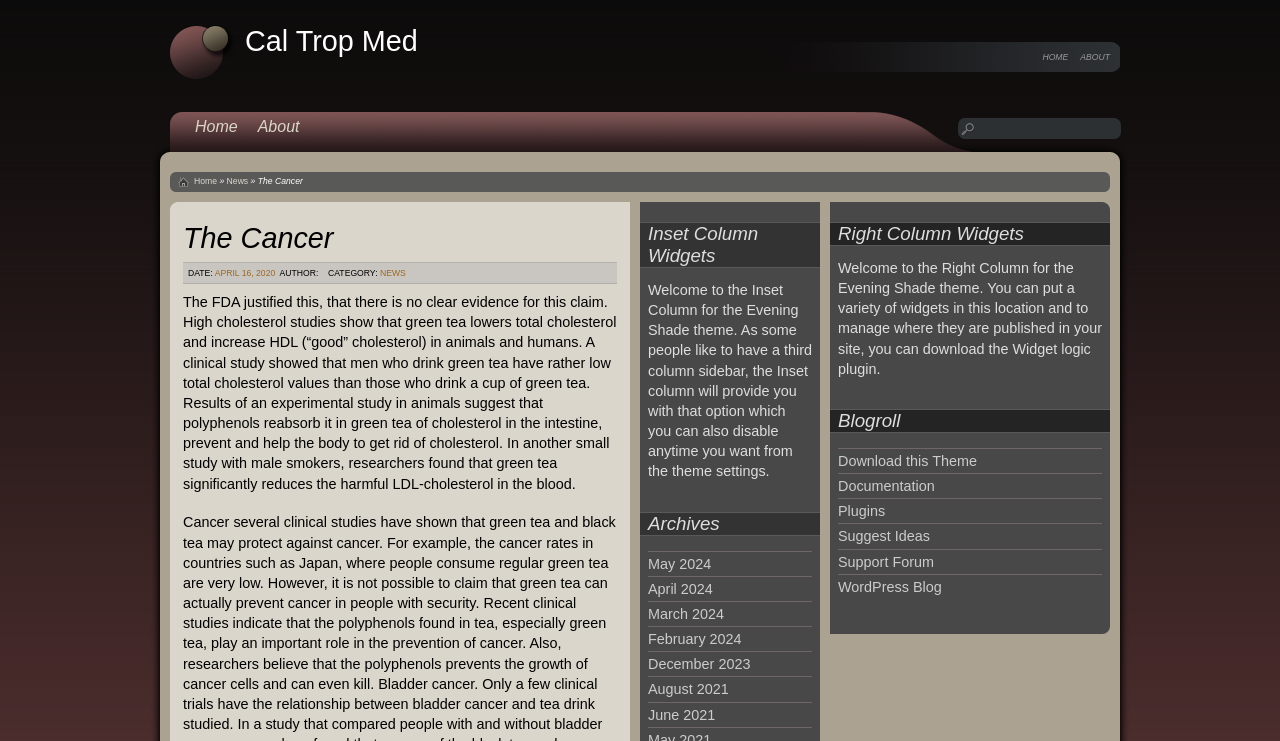Provide your answer in a single word or phrase: 
What is the name of the website?

Cal Trop Med